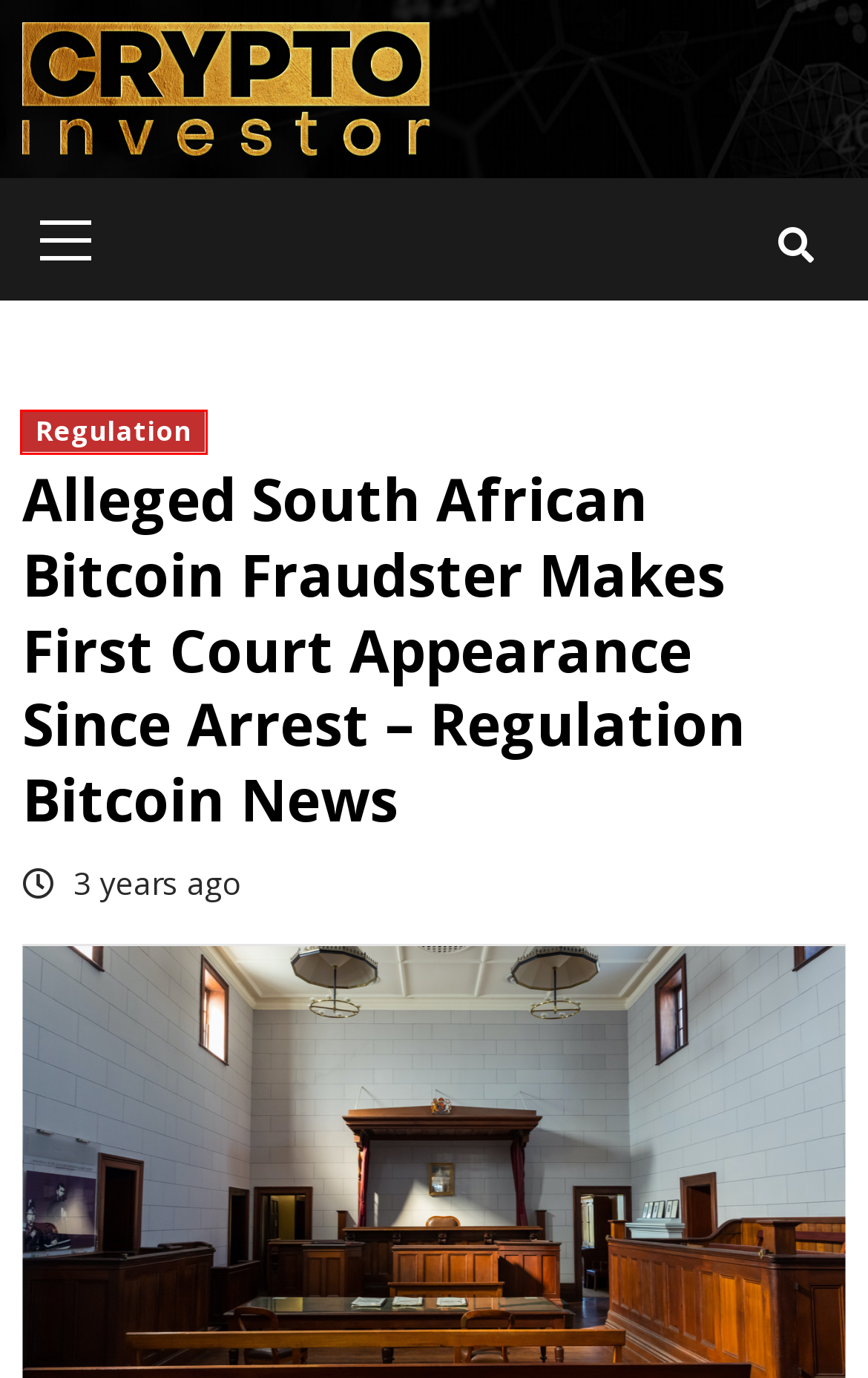You are given a screenshot depicting a webpage with a red bounding box around a UI element. Select the description that best corresponds to the new webpage after clicking the selected element. Here are the choices:
A. Ico-Investor – Latest Bitcoin & Cryptocurrency News
B. Doge News – Ico-Investor
C. Cloud Mining Bitcoin and Other Crypto-Currencies – Ico-Investor
D. Blockchain News – Ico-Investor
E. NEO herstelt voorbij $22,8 deze meme-coin presale stijgt voorbij $4,8 miljoen – Ico-Investor
F. Regulation – Ico-Investor
G. Video – Ico-Investor
H. Bitcoin – Ico-Investor

F